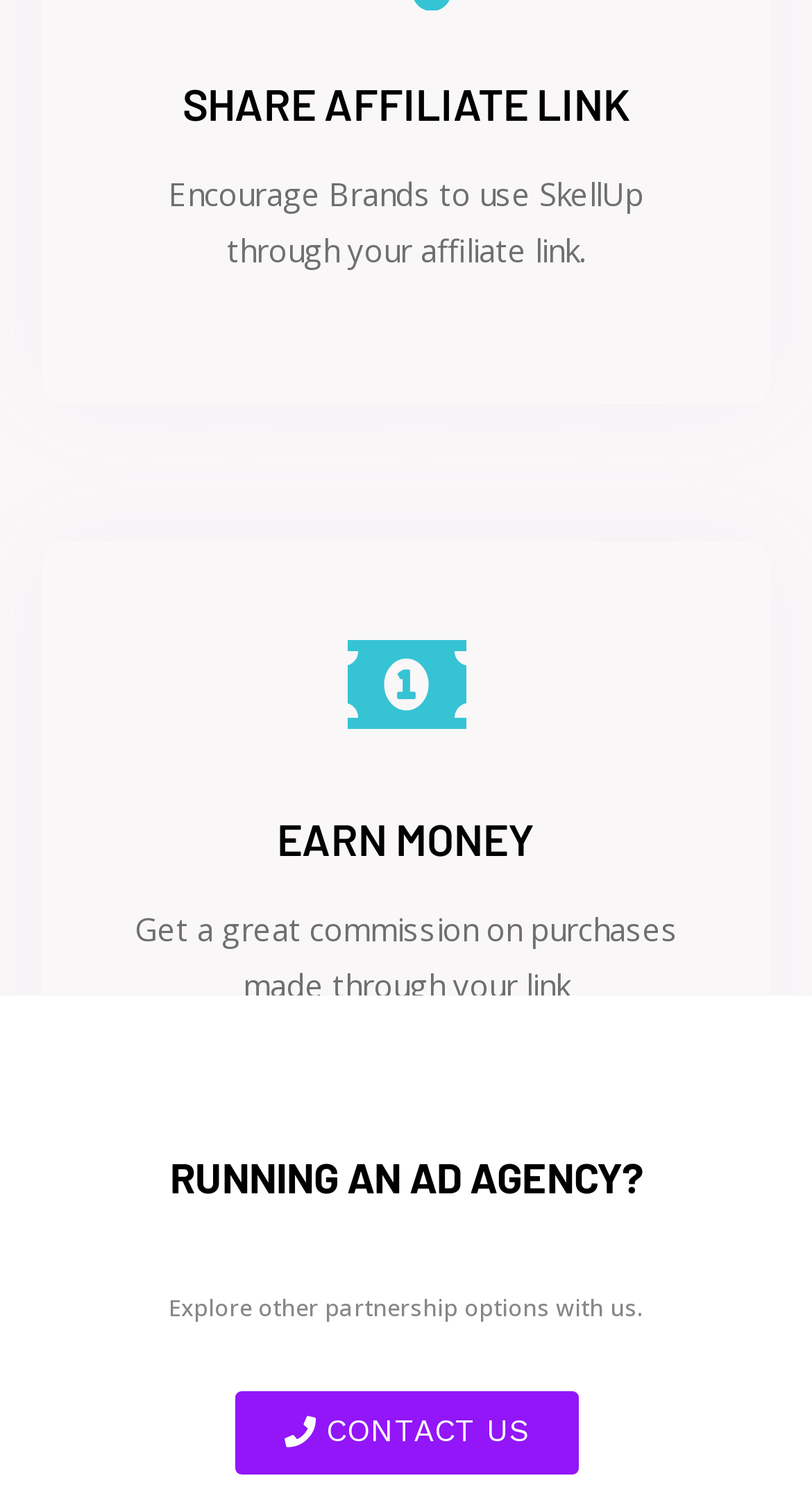What is the benefit of using SkellUp through an affiliate link?
Using the information presented in the image, please offer a detailed response to the question.

According to the webpage, using SkellUp through an affiliate link can encourage brands to use the service, as stated in the 'SHARE AFFILIATE LINK' section.